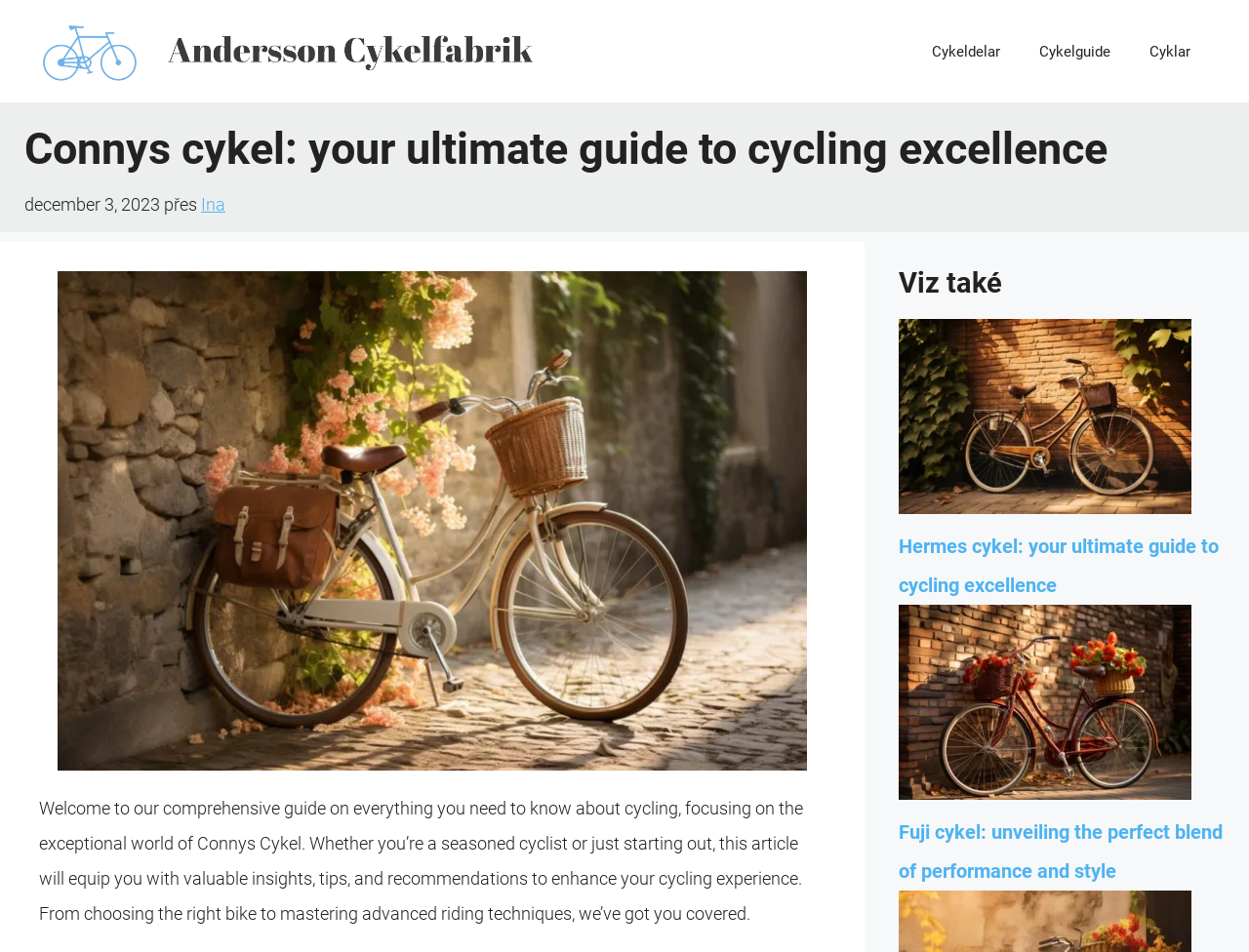Could you find the bounding box coordinates of the clickable area to complete this instruction: "Explore the Fuji cykel page"?

[0.72, 0.636, 0.954, 0.854]